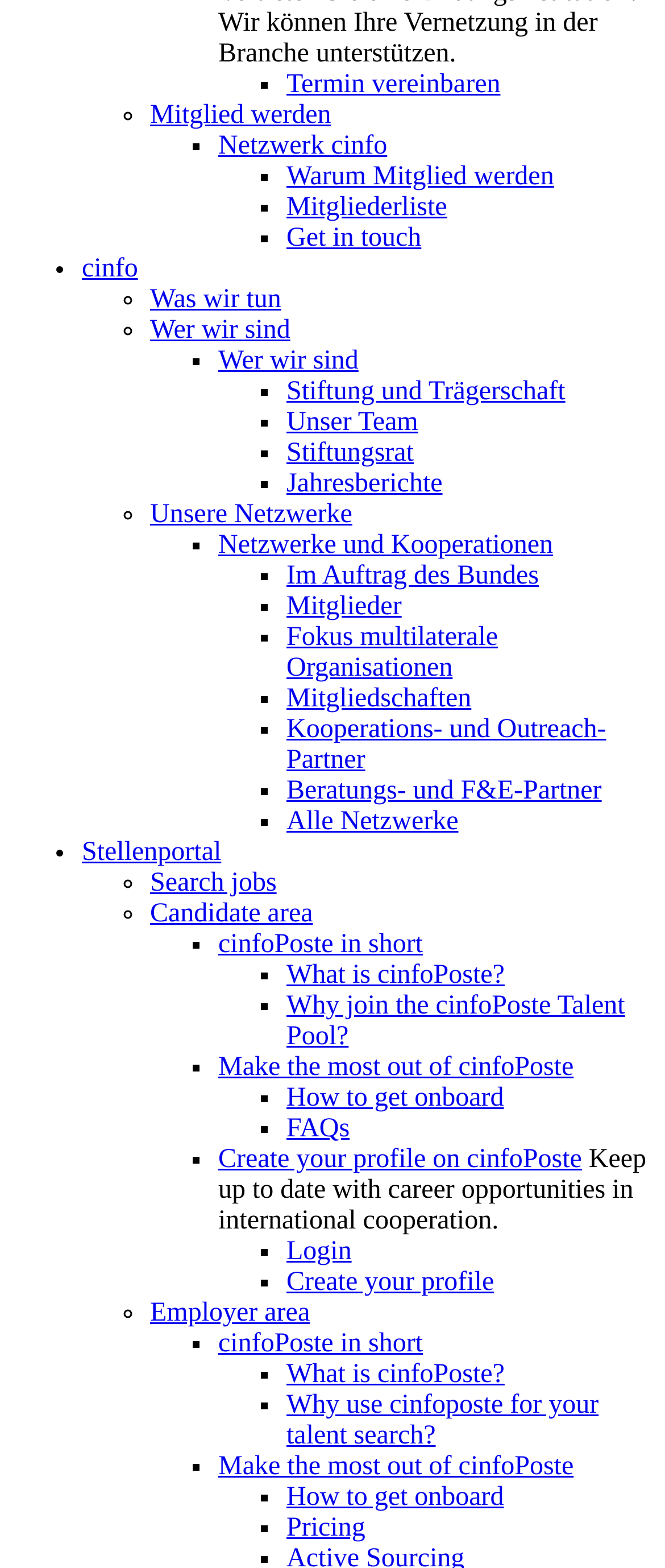Can you look at the image and give a comprehensive answer to the question:
How many sections are available for job seekers?

Upon examining the links, I found three distinct sections for job seekers: 'Search jobs', 'Candidate area', and 'Create your profile on cinfoPoste', indicating that there are three primary sections for job seekers.